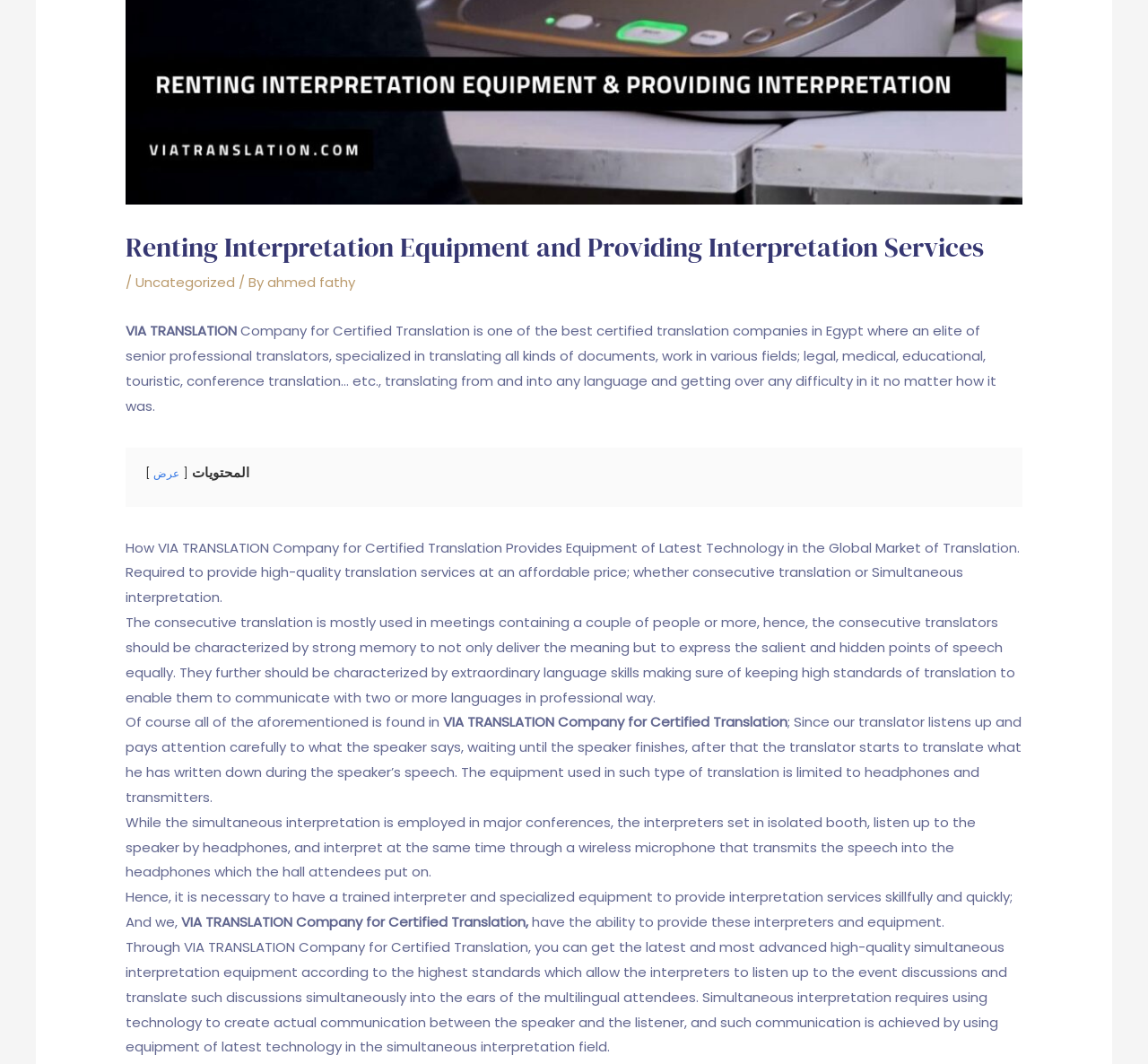Based on the element description: "aria-describedby="btn_search_news" aria-label="Keywords" name="keyword" placeholder="Keywords"", identify the bounding box coordinates for this UI element. The coordinates must be four float numbers between 0 and 1, listed as [left, top, right, bottom].

None